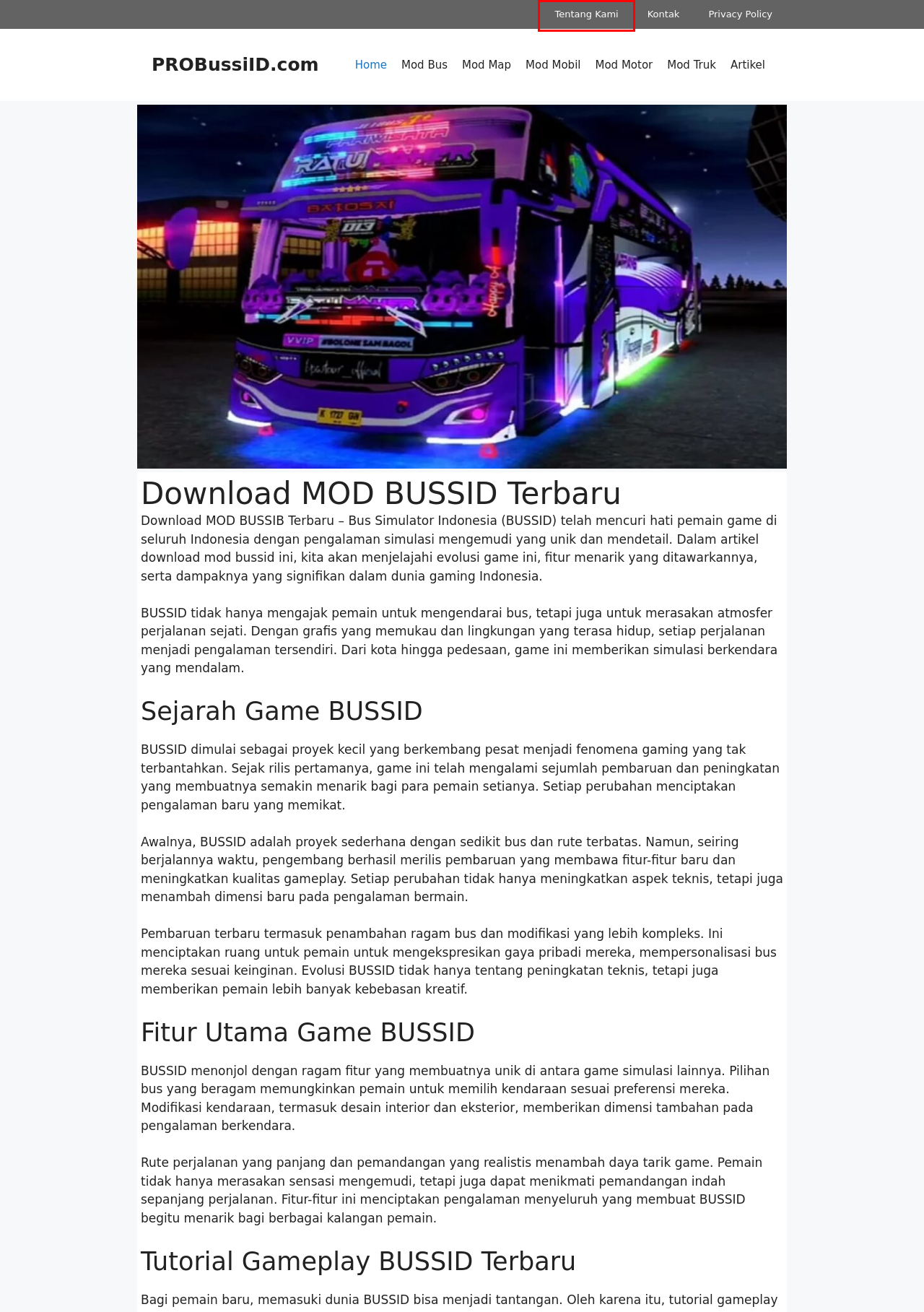Evaluate the webpage screenshot and identify the element within the red bounding box. Select the webpage description that best fits the new webpage after clicking the highlighted element. Here are the candidates:
A. Mod Bus - PROBussiID.com
B. Tentang PROBussID.COM - PROBussiID.com
C. Mod Mobil - PROBussiID.com
D. Mod Motor - PROBussiID.com
E. Privacy Policy - PROBussiID.com
F. Mod Truk - PROBussiID.com
G. Mod Map - PROBussiID.com
H. Hubungi Kami - PROBussiID.com

B